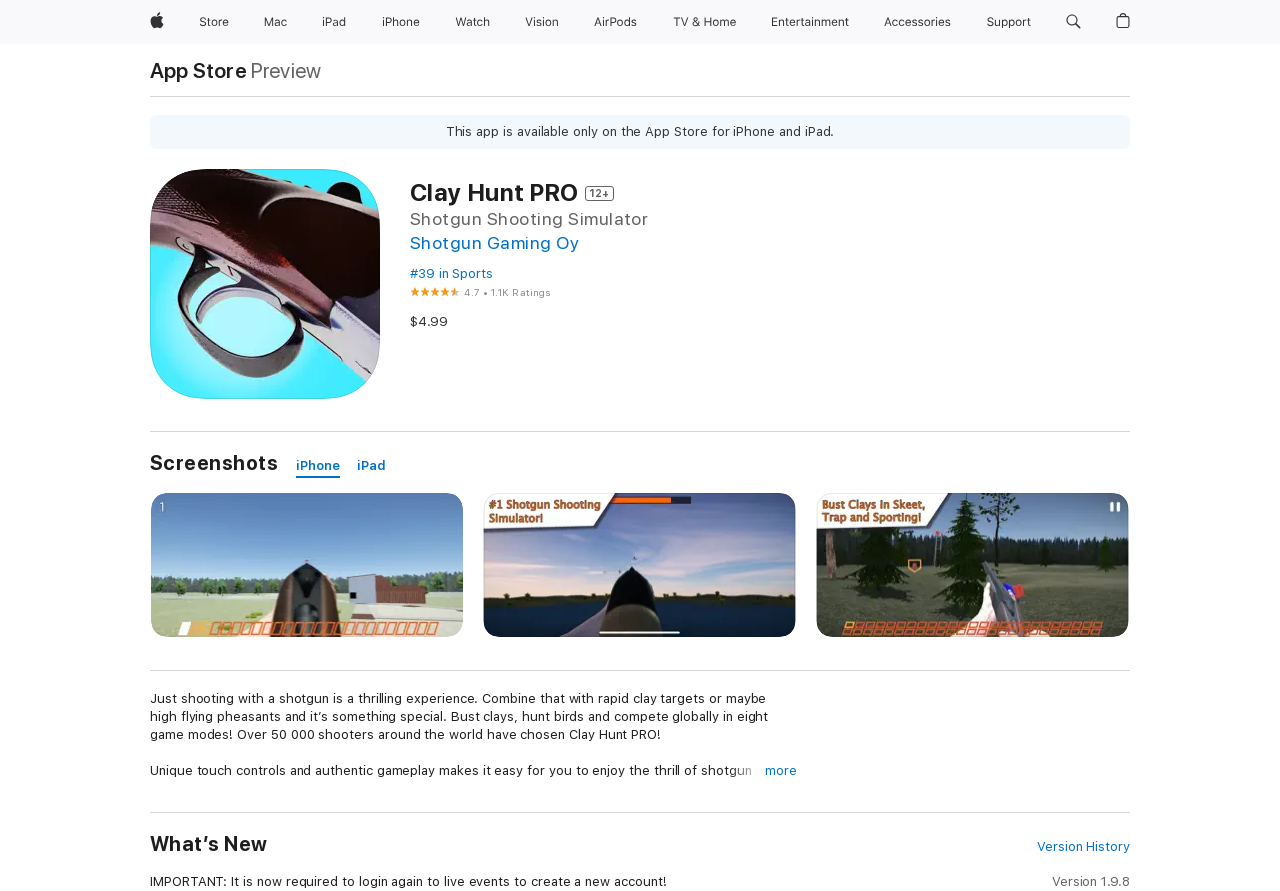What is the rating of the app?
Carefully analyze the image and provide a detailed answer to the question.

The rating of the app can be found in the figure '4.7 out of 5' which is located below the app's name, indicating that the app has a rating of 4.7 out of 5.